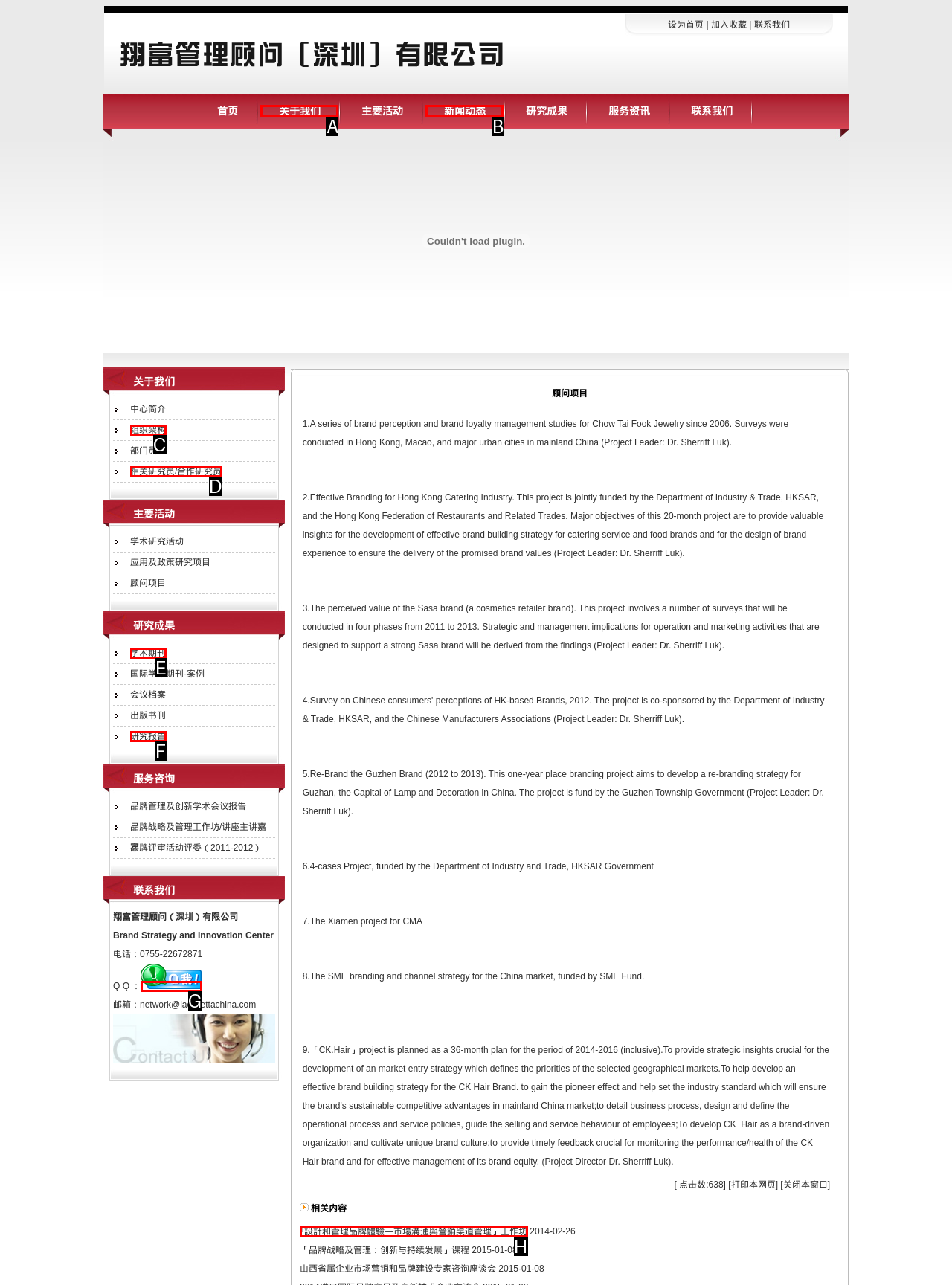Which HTML element among the options matches this description: parent_node: 翔富管理顾问（深圳）有限公司? Answer with the letter representing your choice.

G